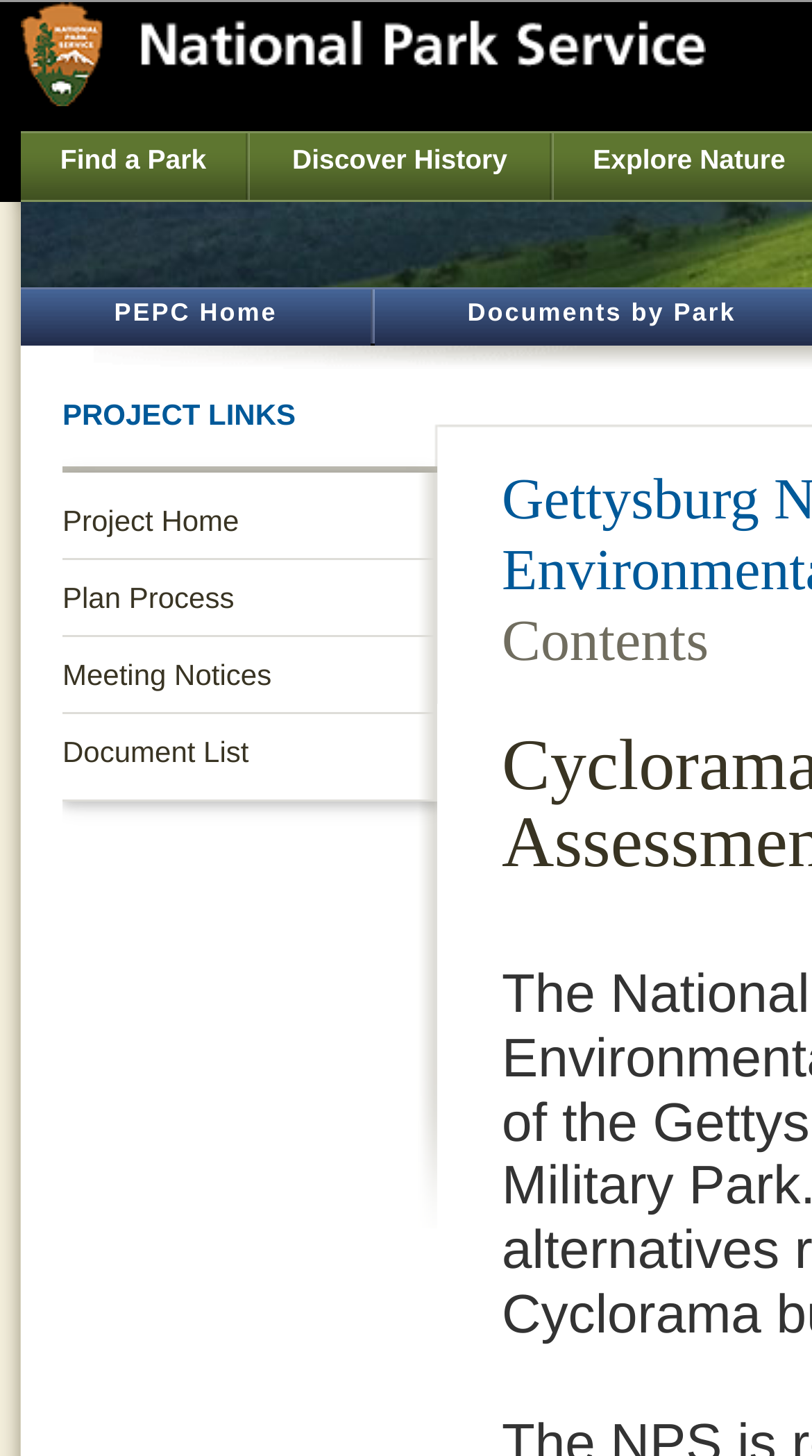Given the element description: "Project Home", predict the bounding box coordinates of this UI element. The coordinates must be four float numbers between 0 and 1, given as [left, top, right, bottom].

[0.077, 0.345, 0.538, 0.37]